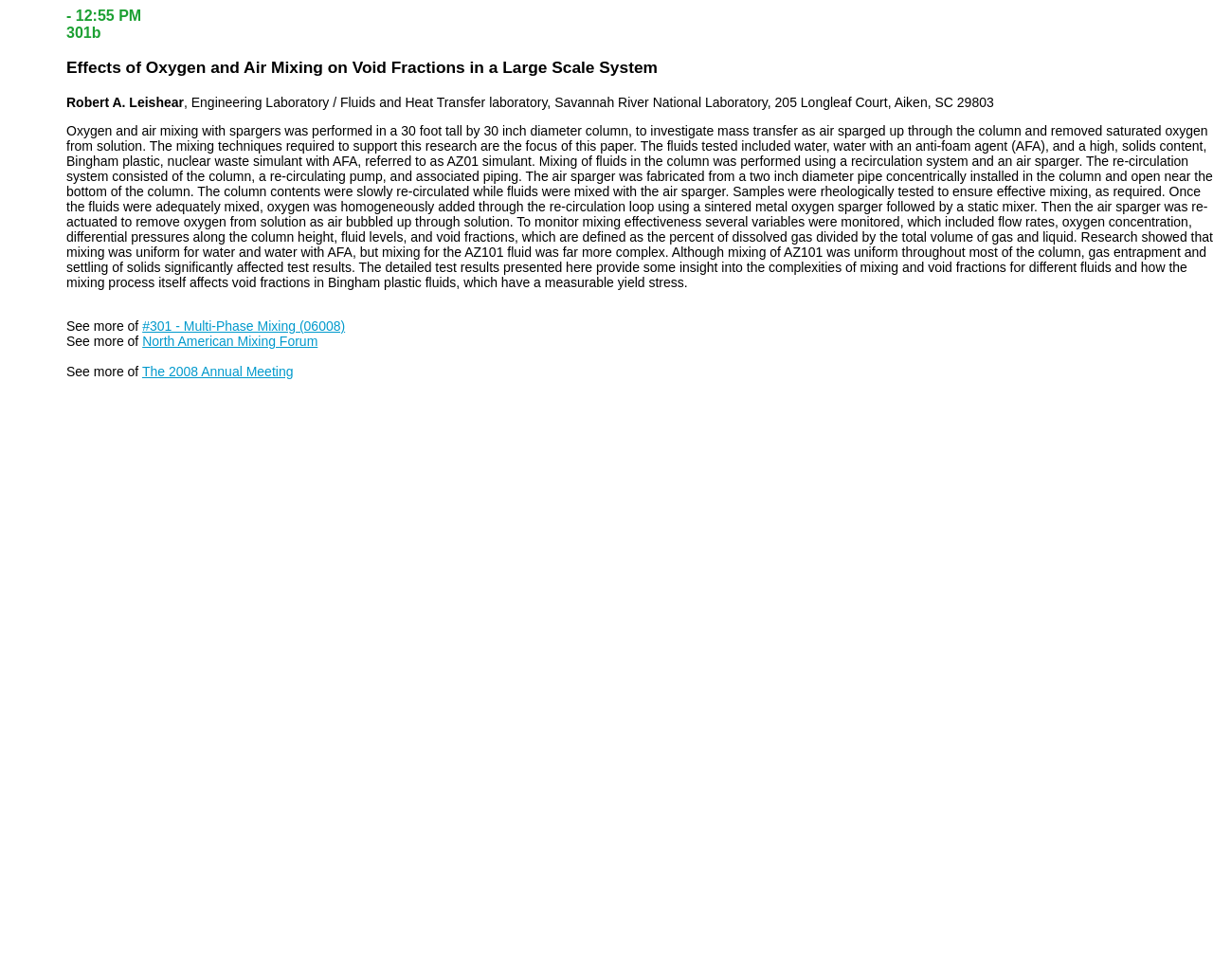What is the diameter of the column?
Your answer should be a single word or phrase derived from the screenshot.

30 inch